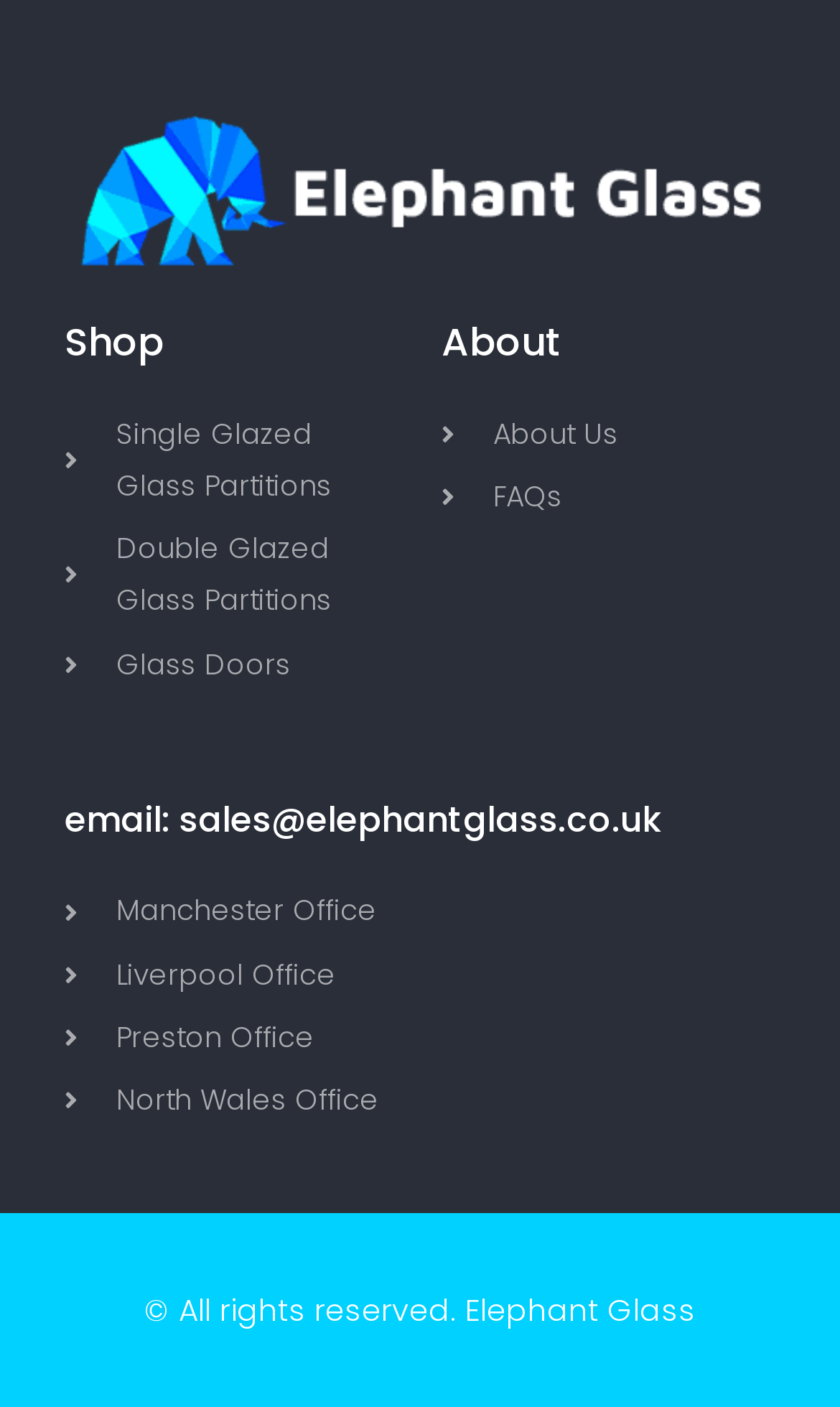What types of glass partitions are available?
Please respond to the question with a detailed and well-explained answer.

The webpage provides links to different types of glass partitions, including 'Single Glazed Glass Partitions' and 'Double Glazed Glass Partitions', which suggests that these two types are available.